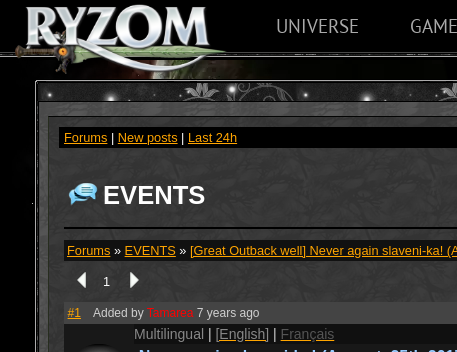Generate an in-depth description of the visual content.

The image depicts a portion of the Ryzom community forum, specifically under the "EVENTS" section. The layout highlights a discussion titled "[Great Outback well] Never again slaveni-ka!" which was added by the user Tamarea seven years ago. The interface includes navigation links for "Forums," "New posts," and "Last 24h," along with a header for the events topic. There is also a multilingual option for users to choose between English and French. The overall design features a dark background with decorative elements, typical of online gaming forums, fostering an immersive community experience.